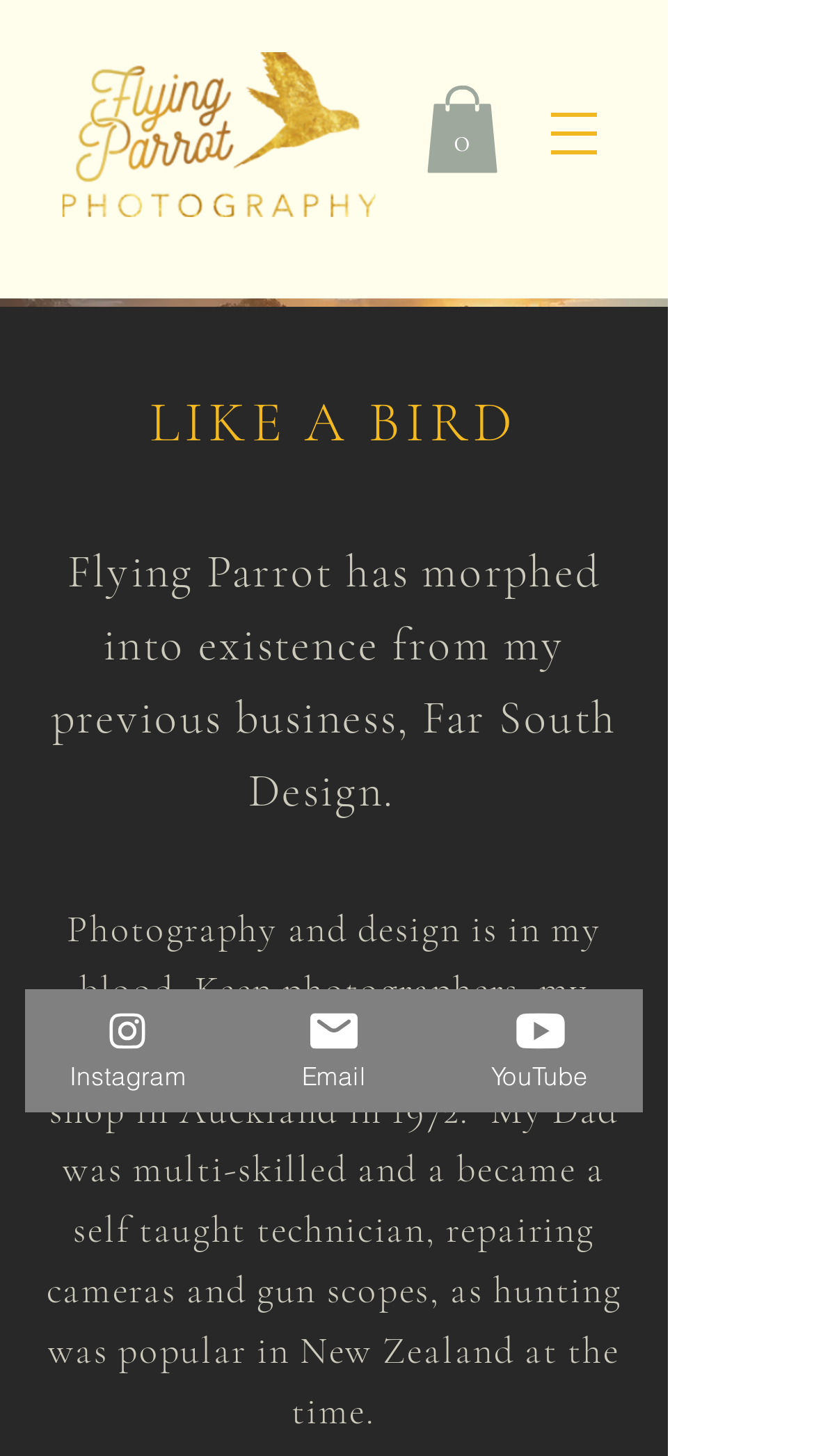What is the photographer's background?
Utilize the image to construct a detailed and well-explained answer.

The photographer's background is mentioned in the text which states 'Photography and design is in my blood. Keen photographers, my parents...' which suggests that the photographer has a strong family background in photography and design.